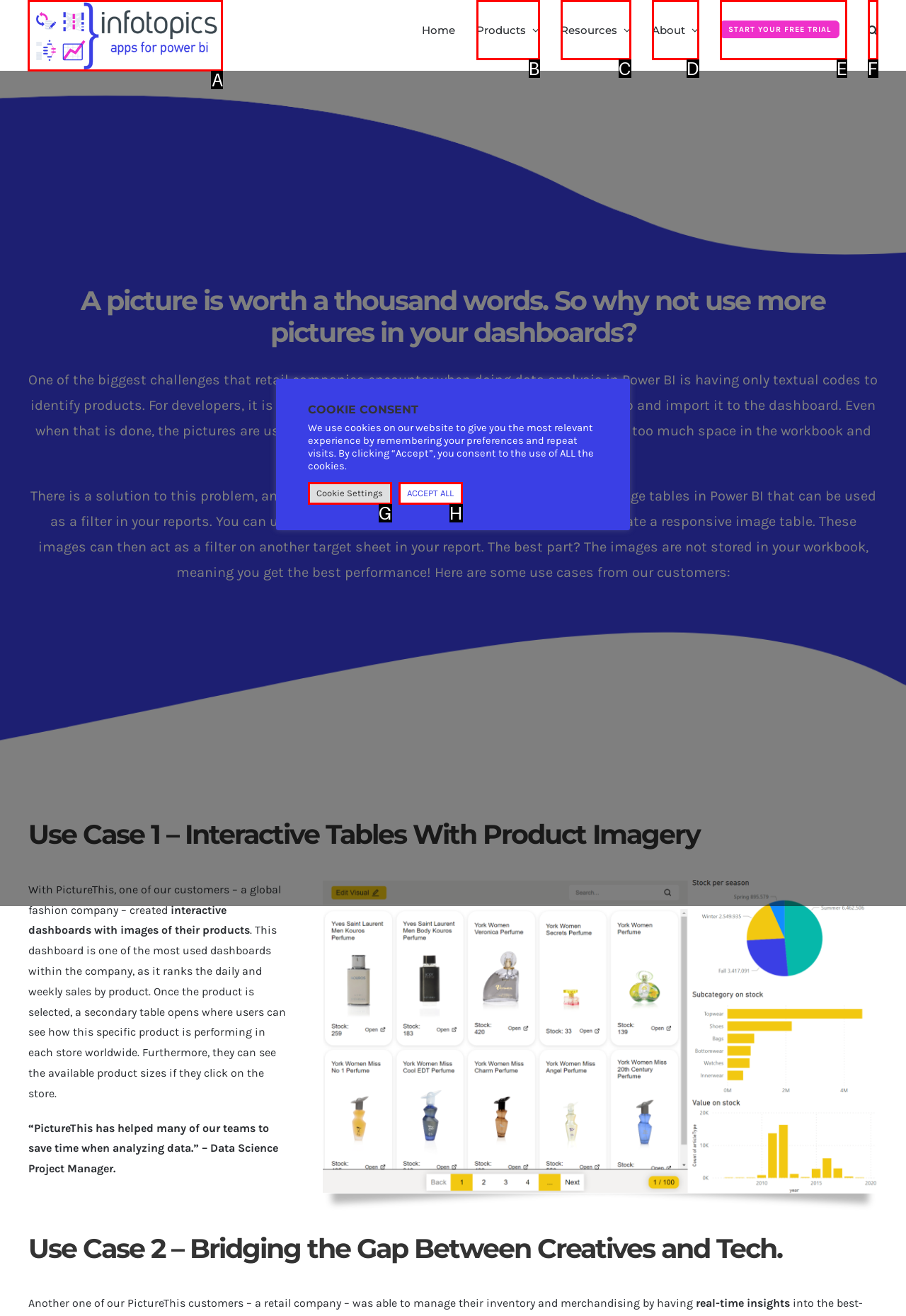Which option should I select to accomplish the task: Click the Infotopics logo? Respond with the corresponding letter from the given choices.

A